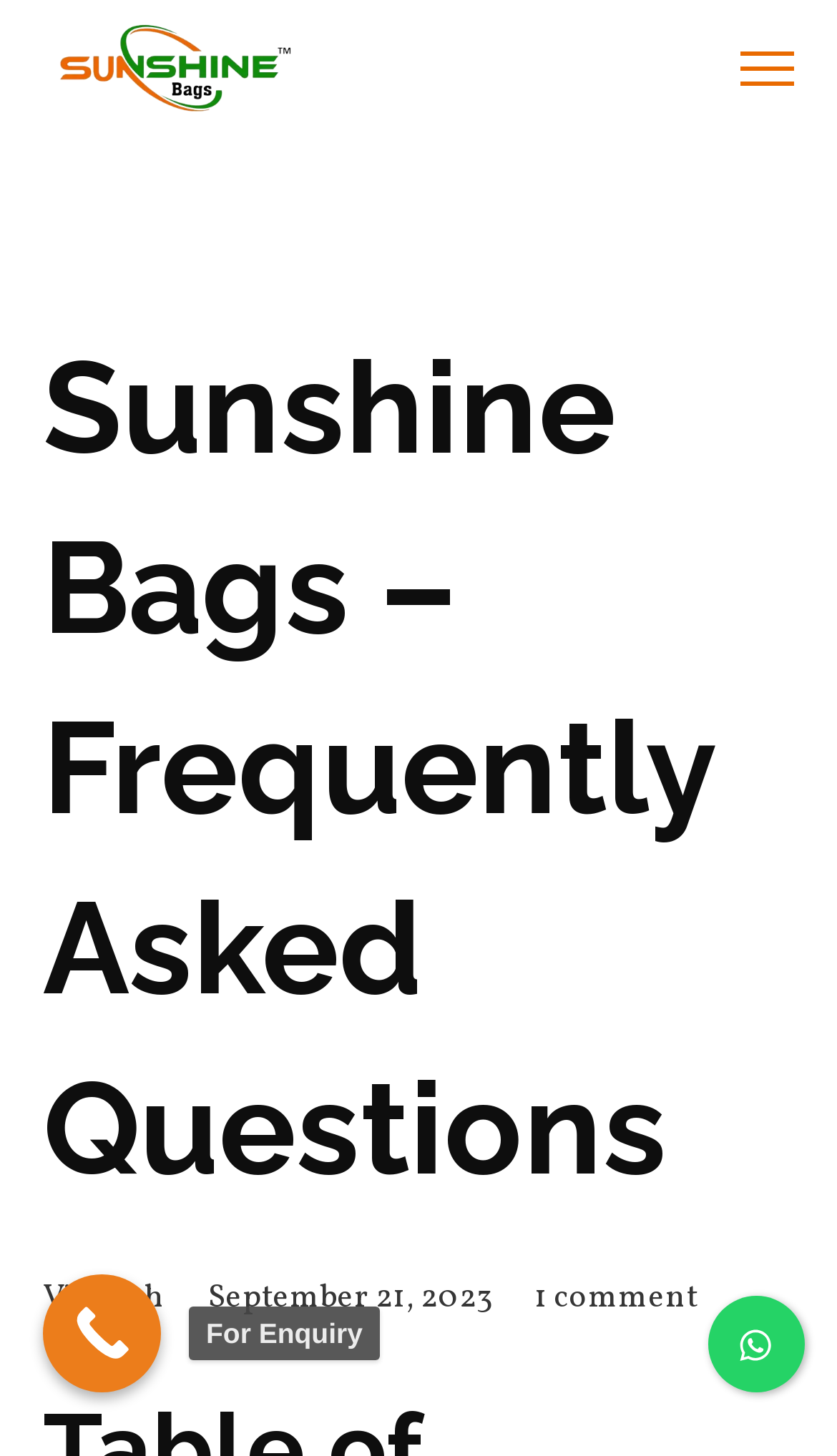What is the logo of Sunshine Bags?
Respond to the question with a well-detailed and thorough answer.

The logo of Sunshine Bags is an image with the text 'Sunshine' on it, located at the top left corner of the webpage, with a bounding box coordinate of [0.051, 0.015, 0.365, 0.078].